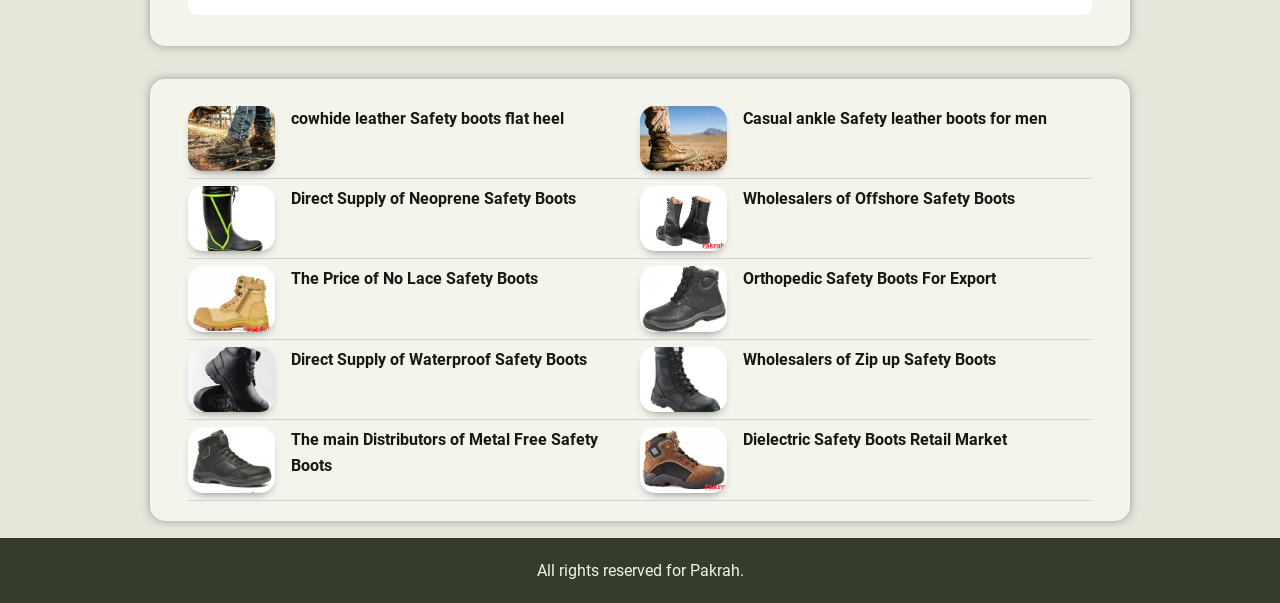Pinpoint the bounding box coordinates of the clickable area needed to execute the instruction: "Search for something". The coordinates should be specified as four float numbers between 0 and 1, i.e., [left, top, right, bottom].

None